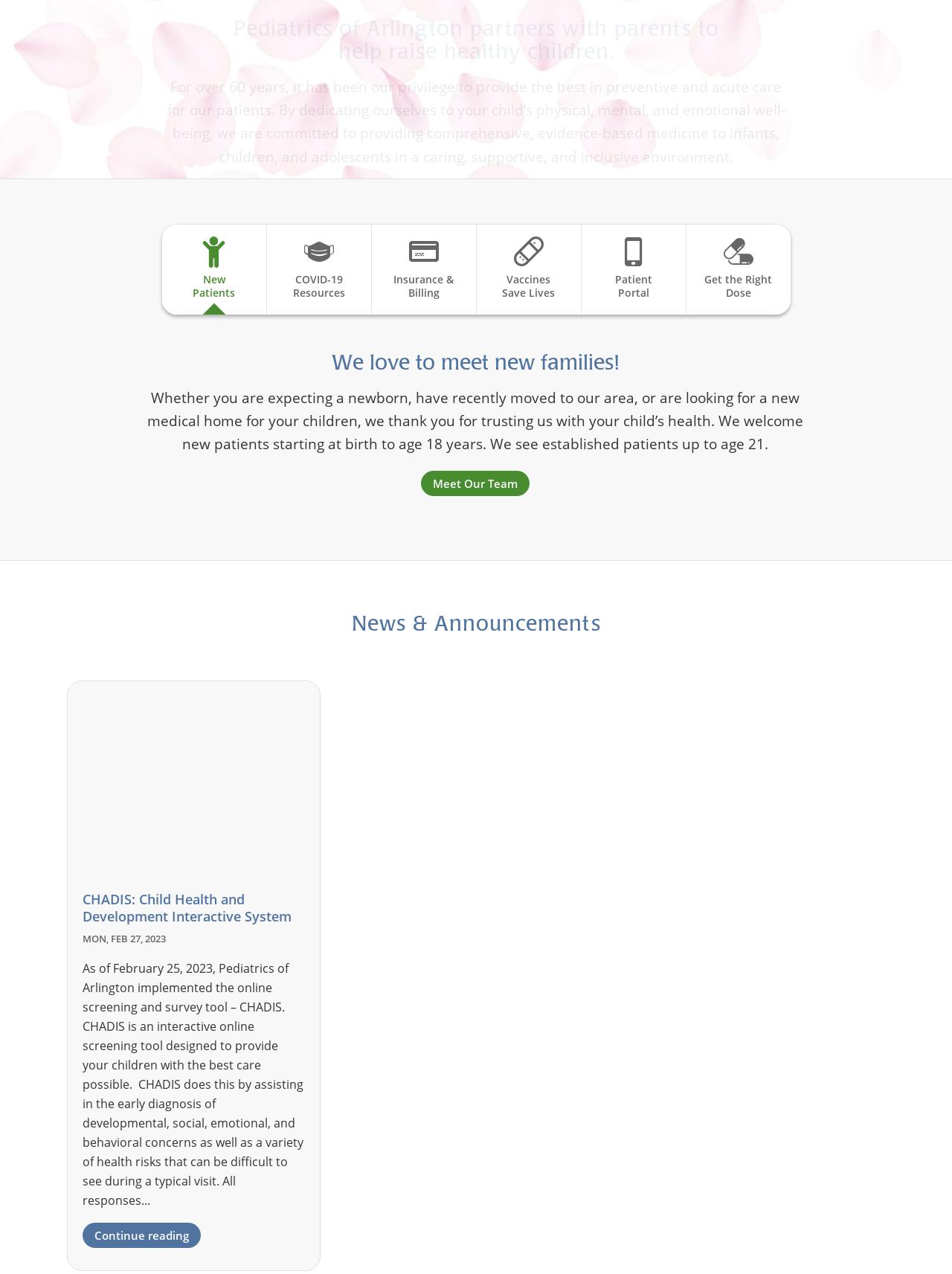What is the purpose of CHADIS?
Answer with a single word or phrase by referring to the visual content.

Online screening and survey tool